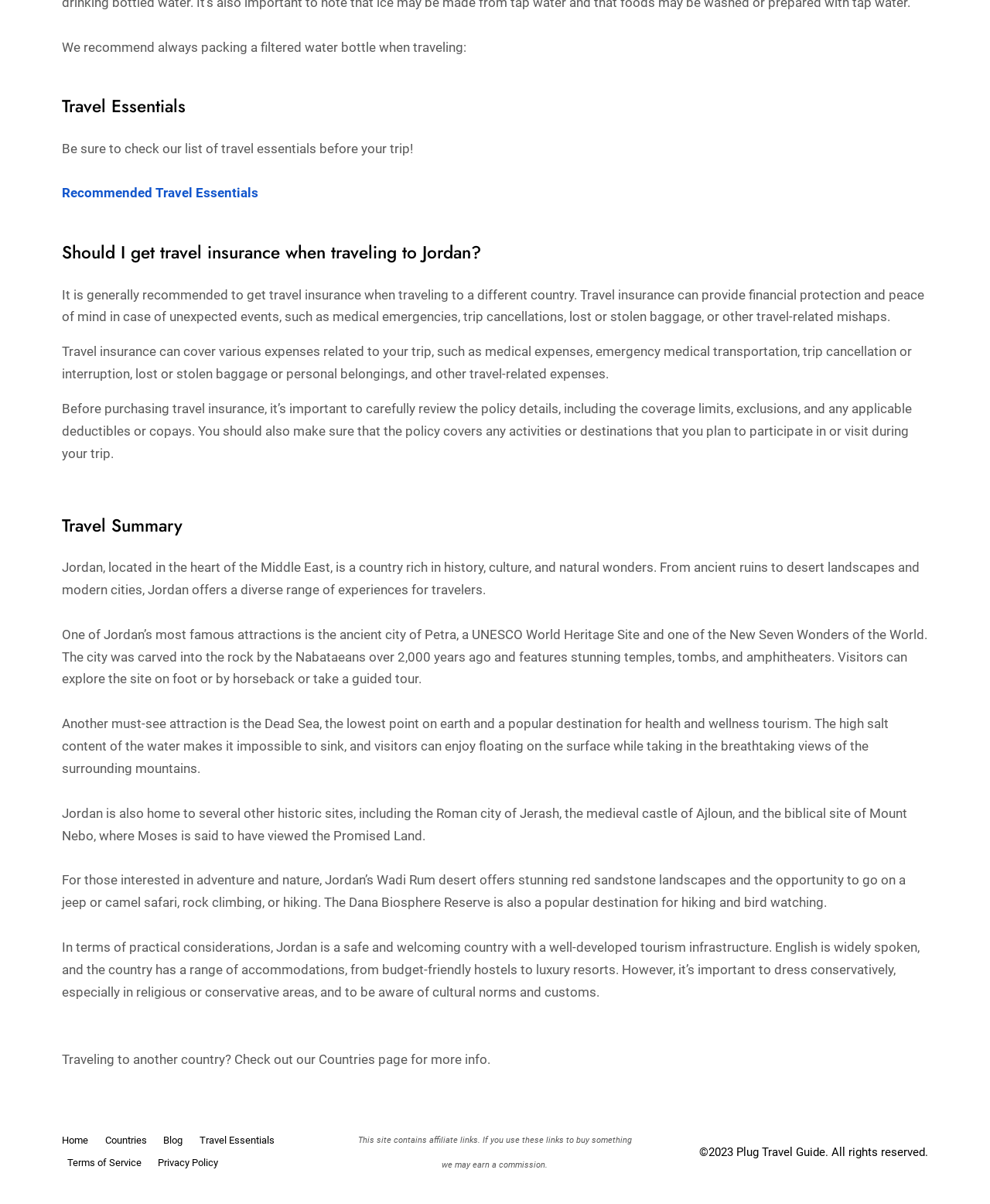Please identify the coordinates of the bounding box for the clickable region that will accomplish this instruction: "Learn more about 'UNESCO World Heritage'".

[0.477, 0.52, 0.62, 0.533]